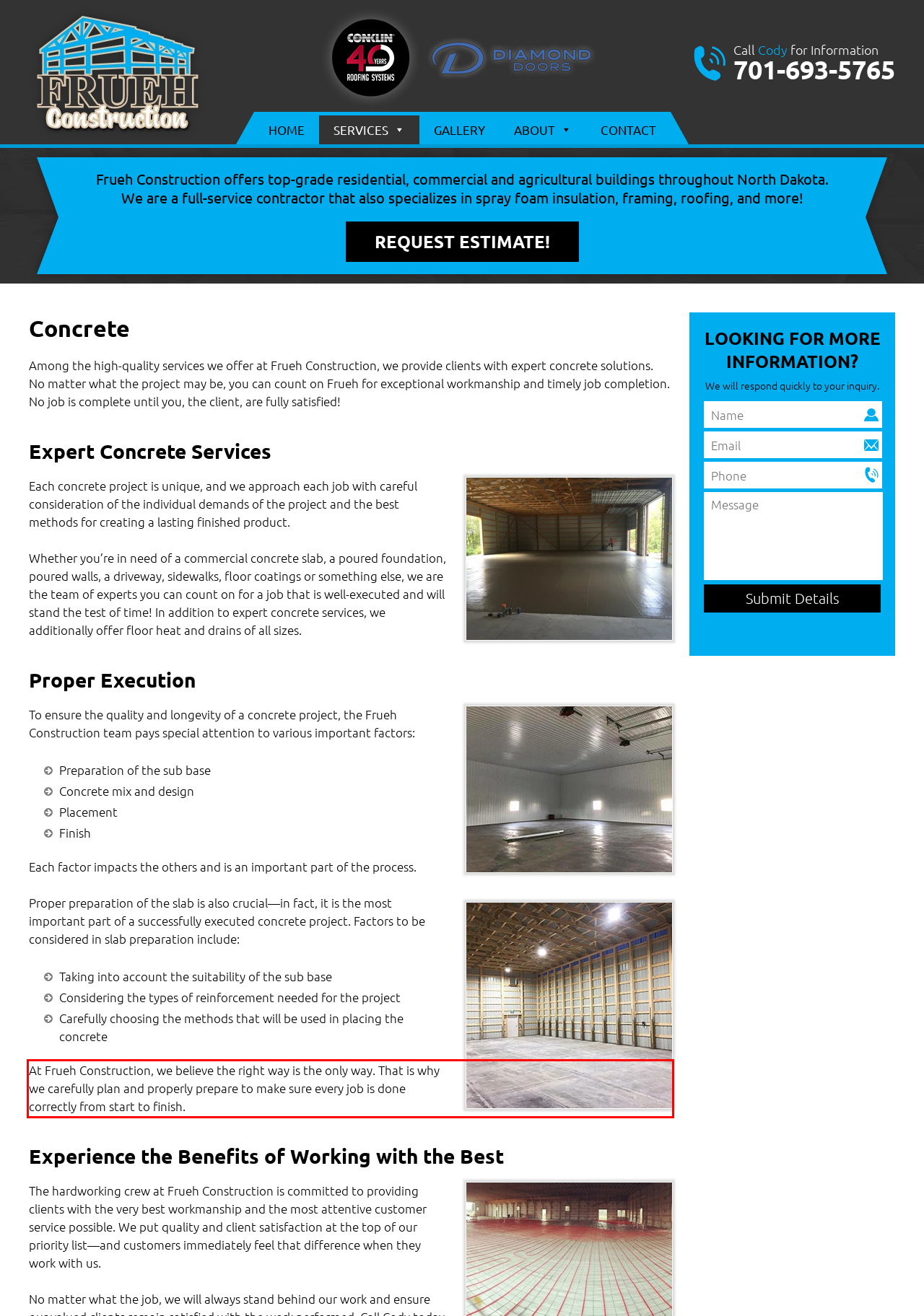You are provided with a webpage screenshot that includes a red rectangle bounding box. Extract the text content from within the bounding box using OCR.

At Frueh Construction, we believe the right way is the only way. That is why we carefully plan and properly prepare to make sure every job is done correctly from start to finish.